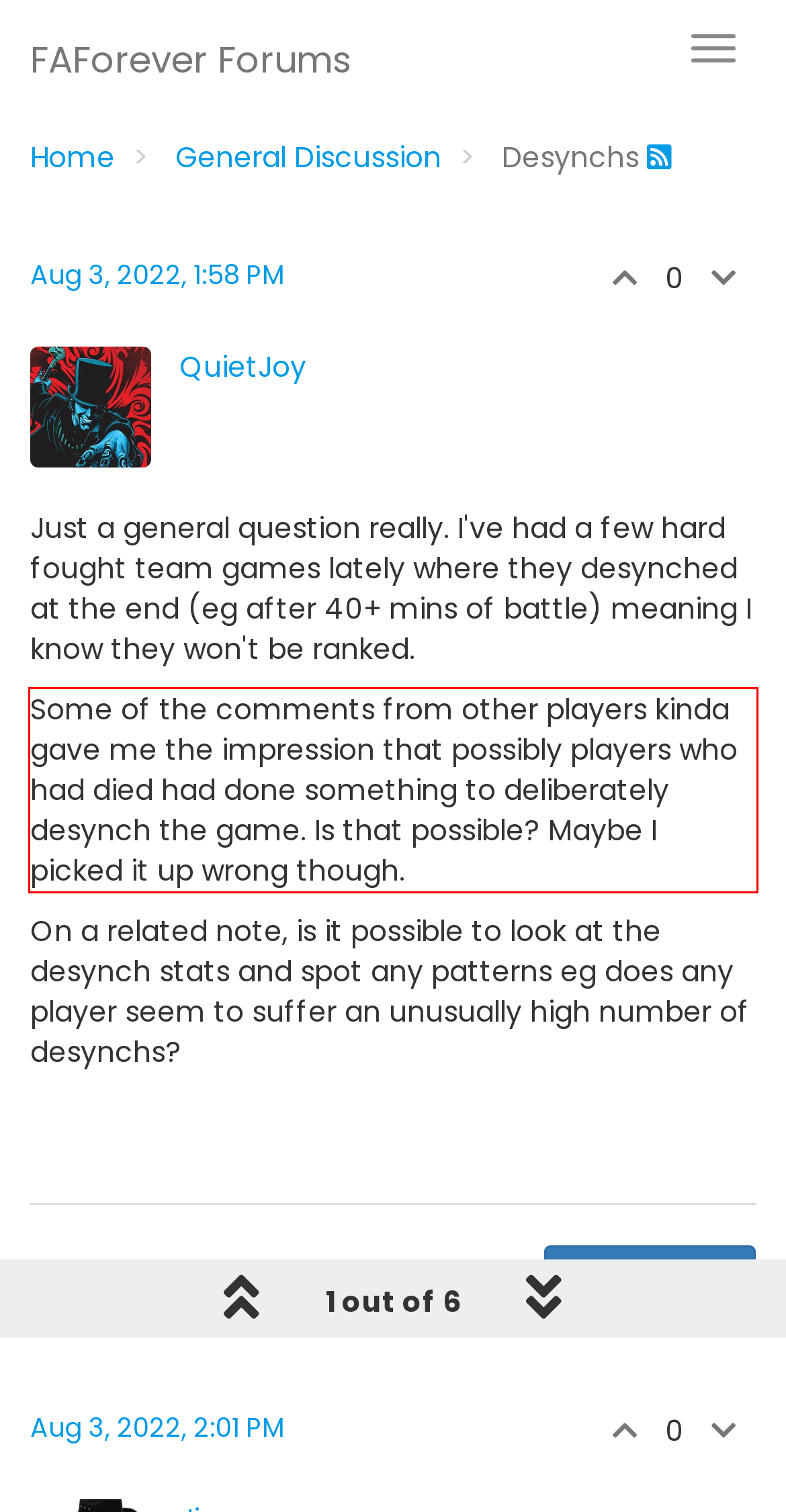Please look at the screenshot provided and find the red bounding box. Extract the text content contained within this bounding box.

Some of the comments from other players kinda gave me the impression that possibly players who had died had done something to deliberately desynch the game. Is that possible? Maybe I picked it up wrong though.